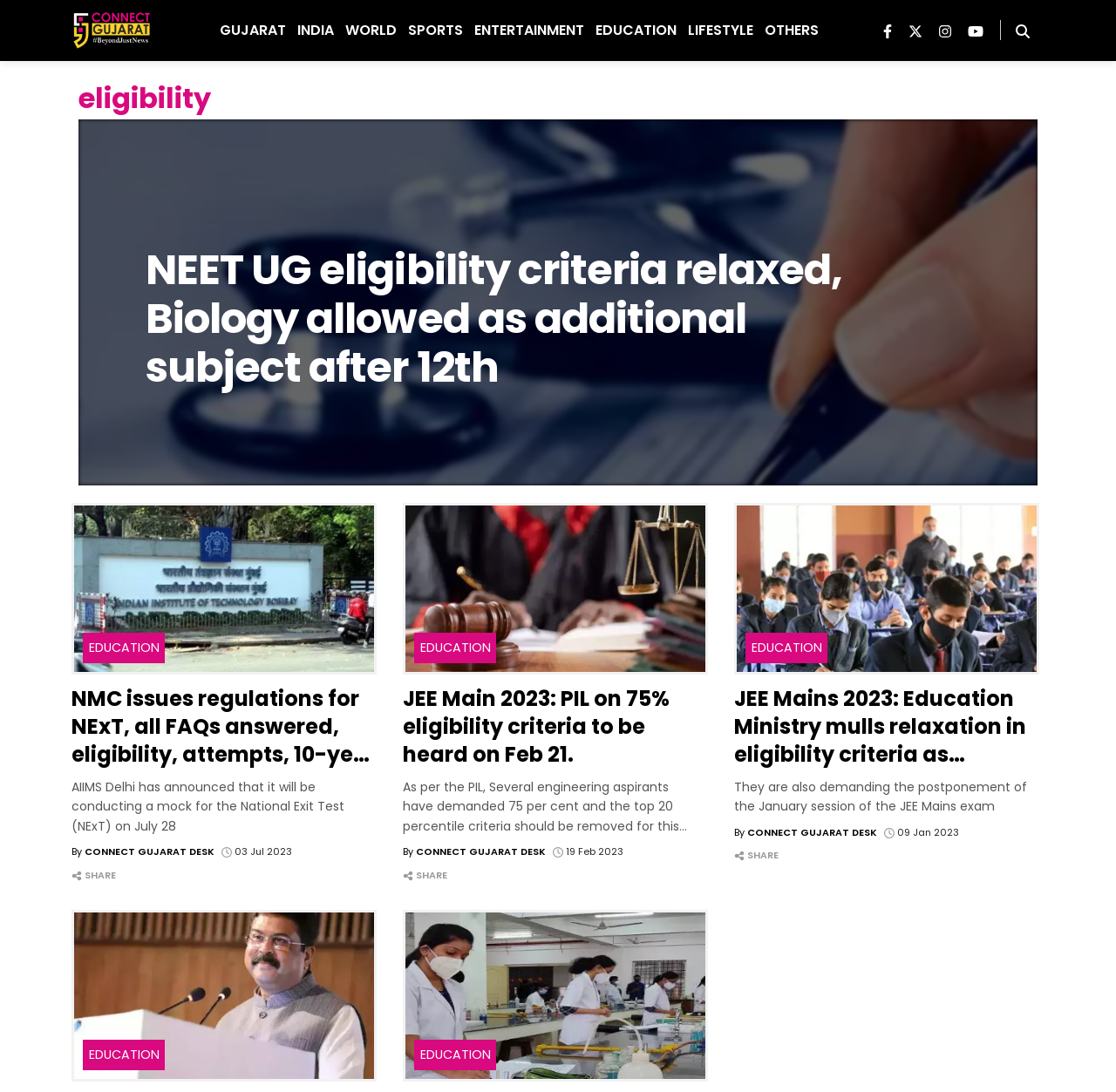Generate the title text from the webpage.

NEET UG eligibility criteria relaxed, Biology allowed as additional subject after 12th